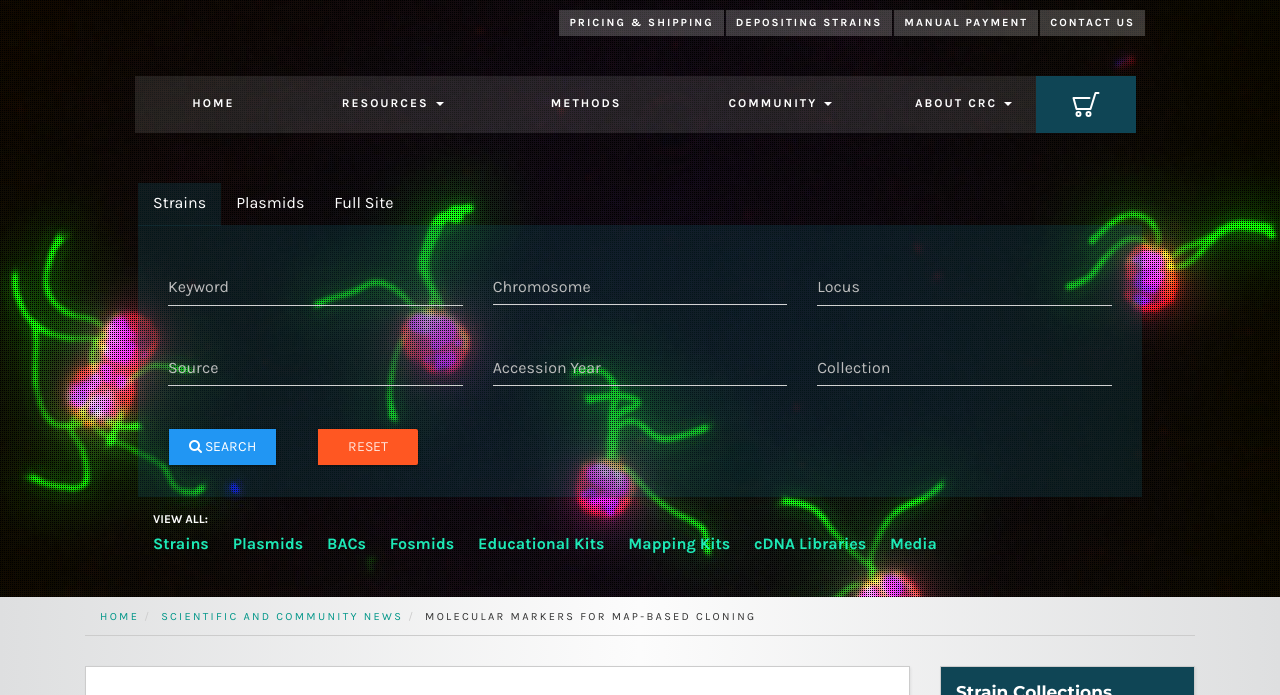What is the function of the button with the search icon?
Please look at the screenshot and answer using one word or phrase.

Search